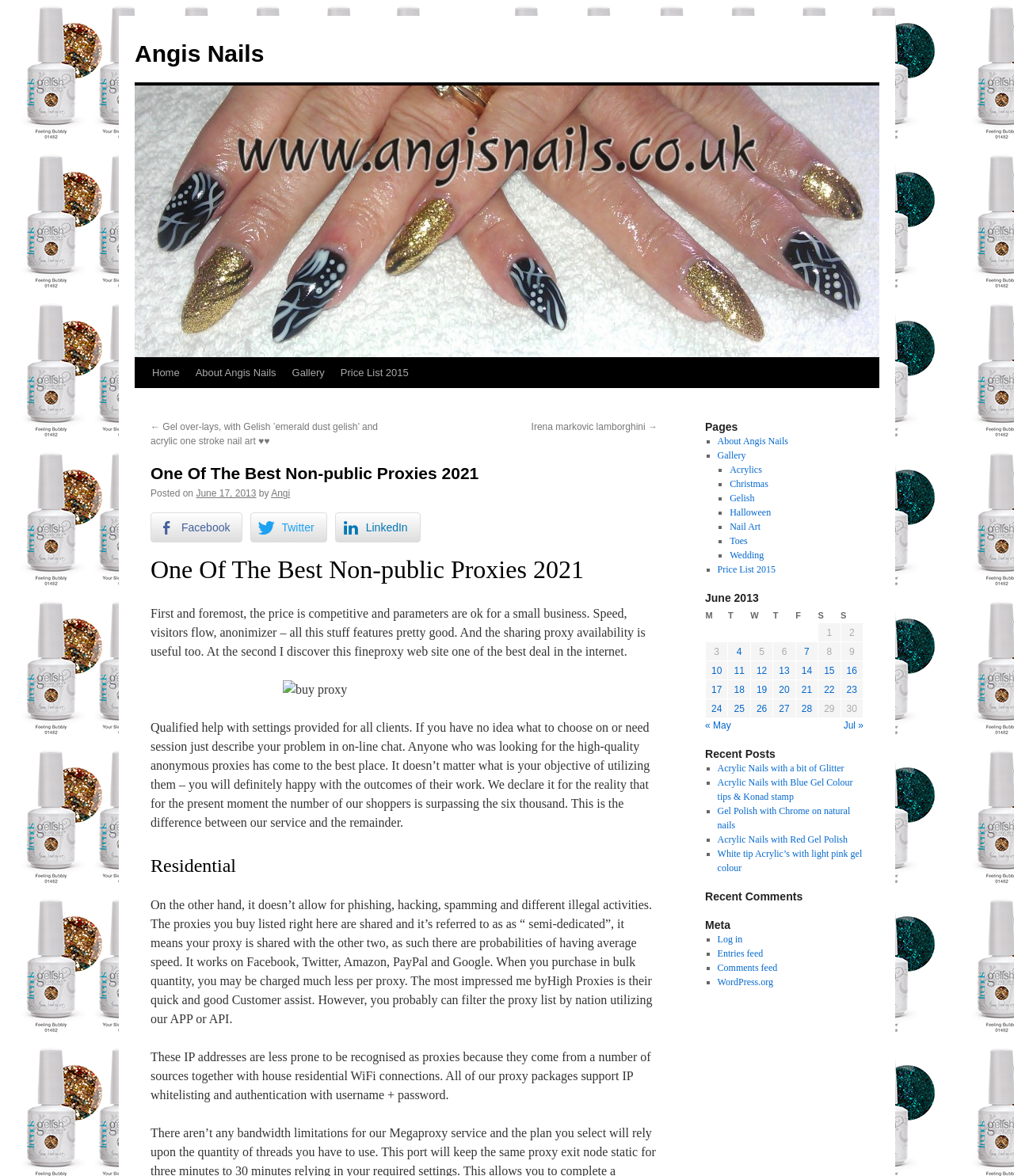Create an elaborate caption for the webpage.

This webpage is about a blog post titled "One Of The Best Non-public Proxies 2021" on a website called "Angis Nails". The page has a navigation menu at the top with links to "Home", "About Angis Nails", "Gallery", and "Price List 2015". Below the navigation menu, there is a heading with the title of the blog post, followed by a brief introduction to the topic of non-public proxies.

The main content of the page is divided into several sections. The first section discusses the benefits of using non-public proxies, including competitive pricing, good parameters, and features such as speed, visitor flow, and anonymizer. There is also an image of a "buy proxy" button.

The next section is headed "Residential" and discusses the differences between residential and semi-dedicated proxies. It also mentions that the proxies are shared with two other users and may have average speed.

The page also has a sidebar on the right-hand side with a list of links to other pages on the website, including "About Angis Nails", "Gallery", "Acrylics", "Christmas", "Gelish", "Halloween", "Nail Art", "Toes", and "Wedding". There is also a table below the sidebar with a calendar for June 2013, showing the dates of published posts.

Throughout the page, there are several social media buttons, including Facebook, Twitter, and LinkedIn, allowing users to share the content on their social media platforms.